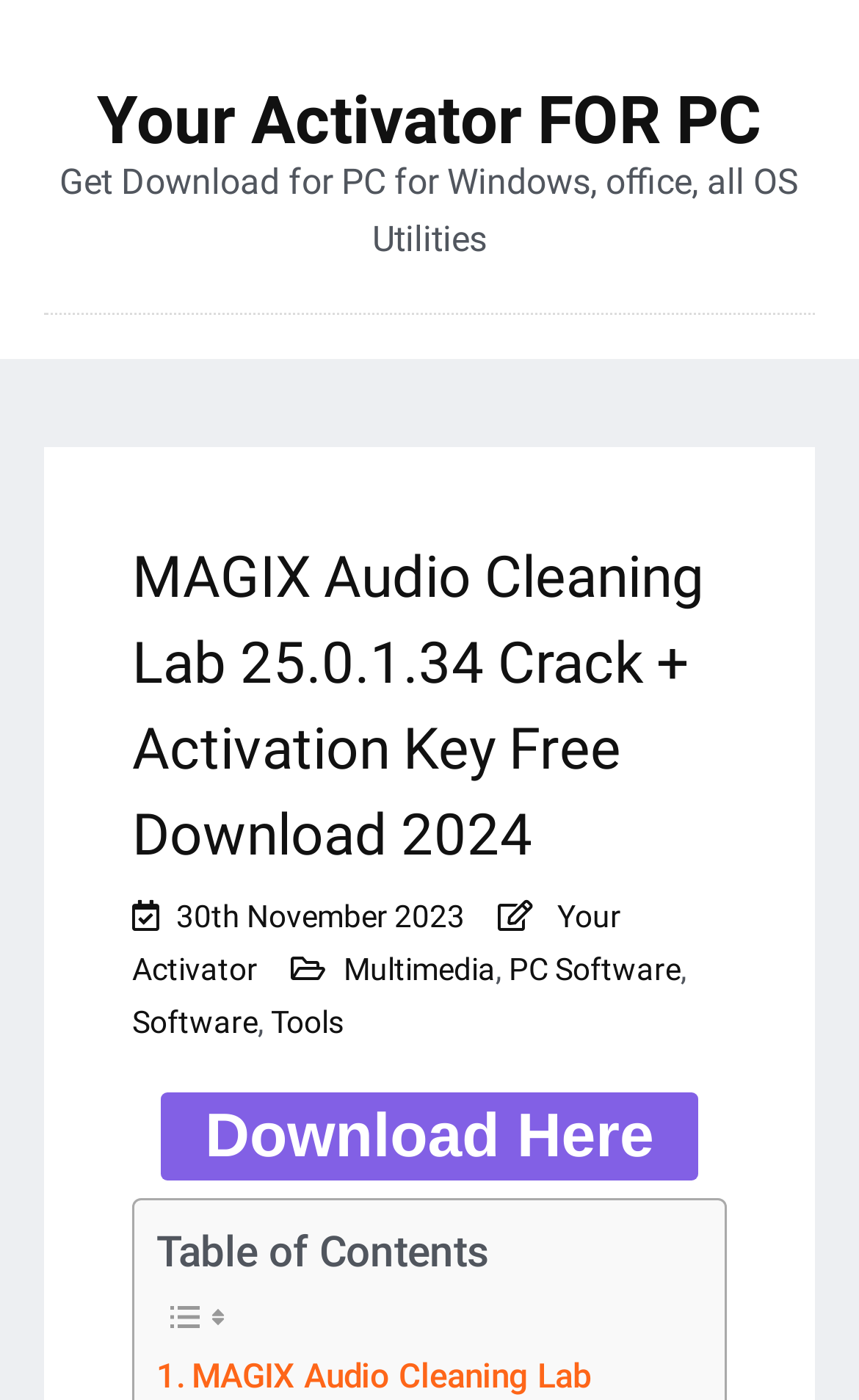Provide the bounding box coordinates for the UI element described in this sentence: "Subscribe". The coordinates should be four float values between 0 and 1, i.e., [left, top, right, bottom].

None